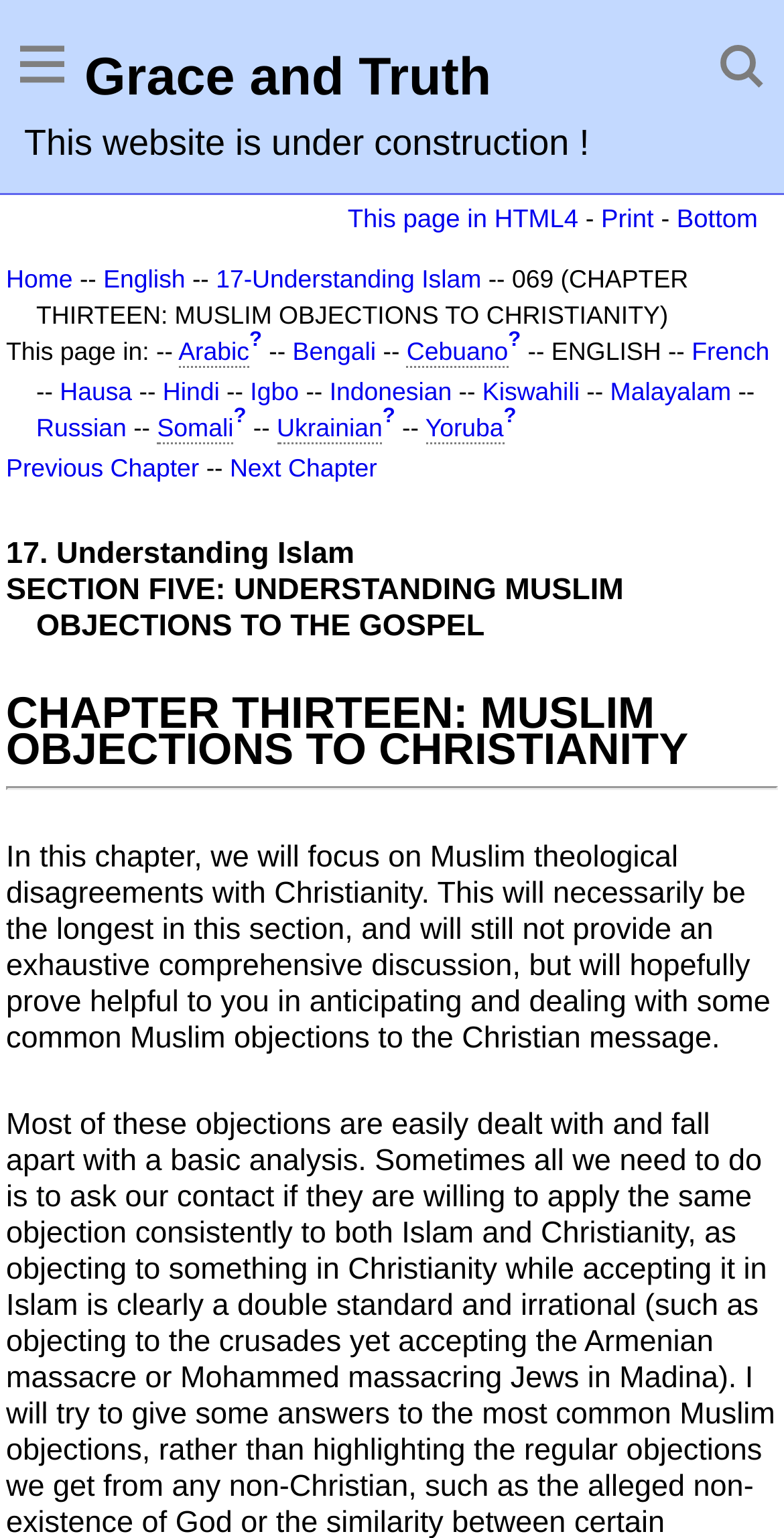Identify the bounding box for the element characterized by the following description: "Previous Chapter".

[0.008, 0.295, 0.254, 0.314]